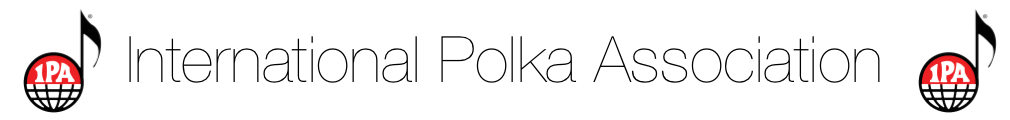What type of font is used for the text?
Provide a detailed answer to the question using information from the image.

The question inquires about the font style used for the text 'International Polka Association'. The caption describes the font as 'contemporary sans-serif', which suggests a modern and clean font style that is often used in contemporary designs.